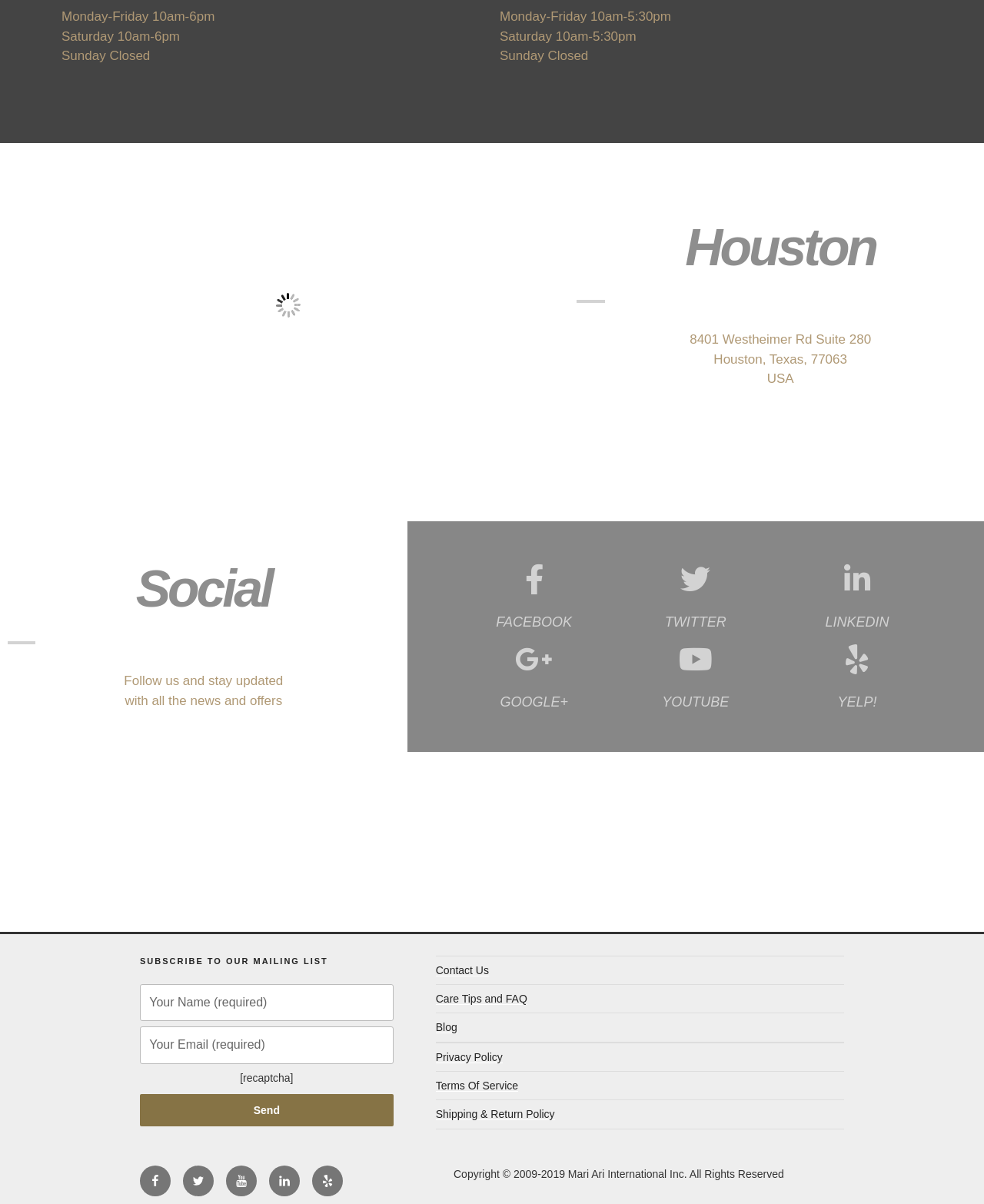Please specify the bounding box coordinates of the clickable section necessary to execute the following command: "Visit our blog".

[0.443, 0.848, 0.465, 0.858]